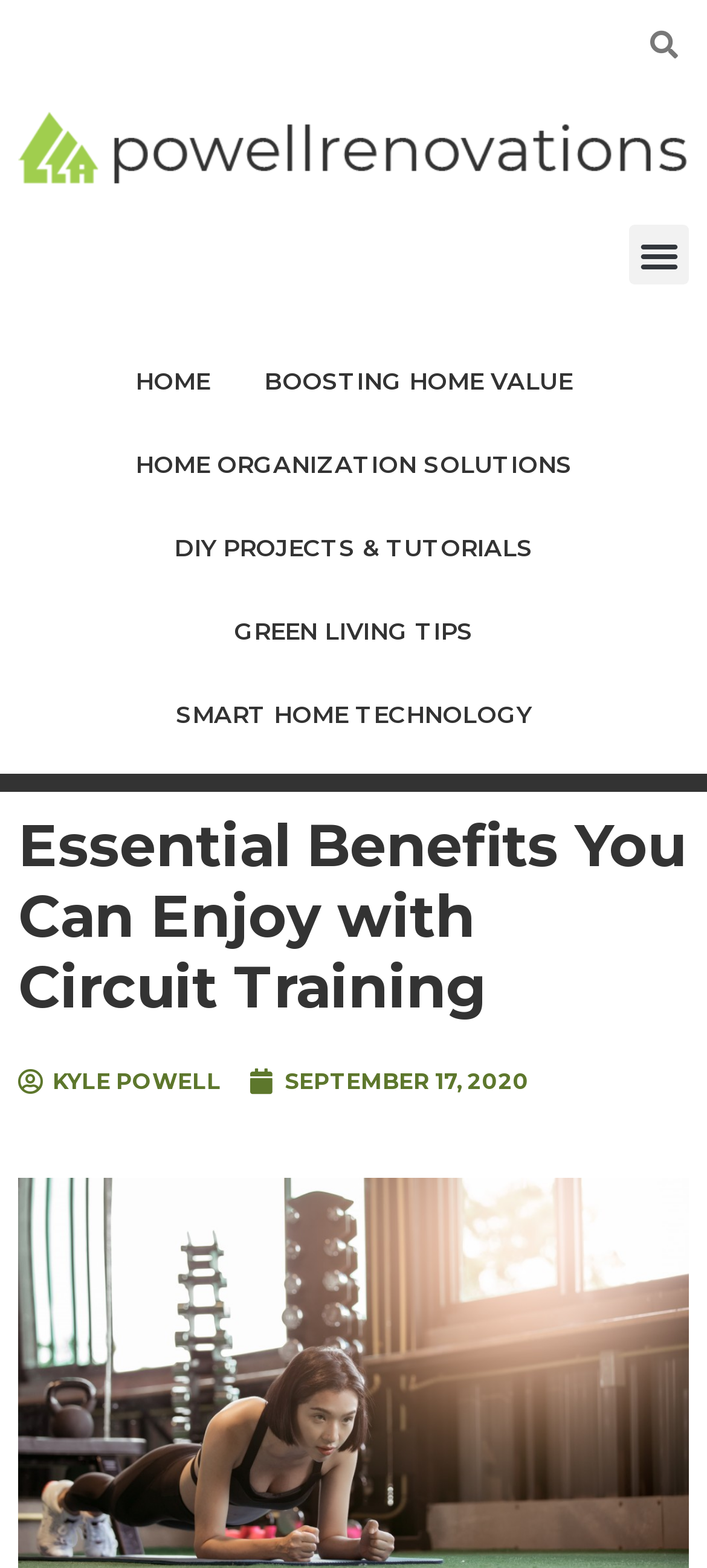Pinpoint the bounding box coordinates of the element that must be clicked to accomplish the following instruction: "View 4x3m glass office meeting pod". The coordinates should be in the format of four float numbers between 0 and 1, i.e., [left, top, right, bottom].

None